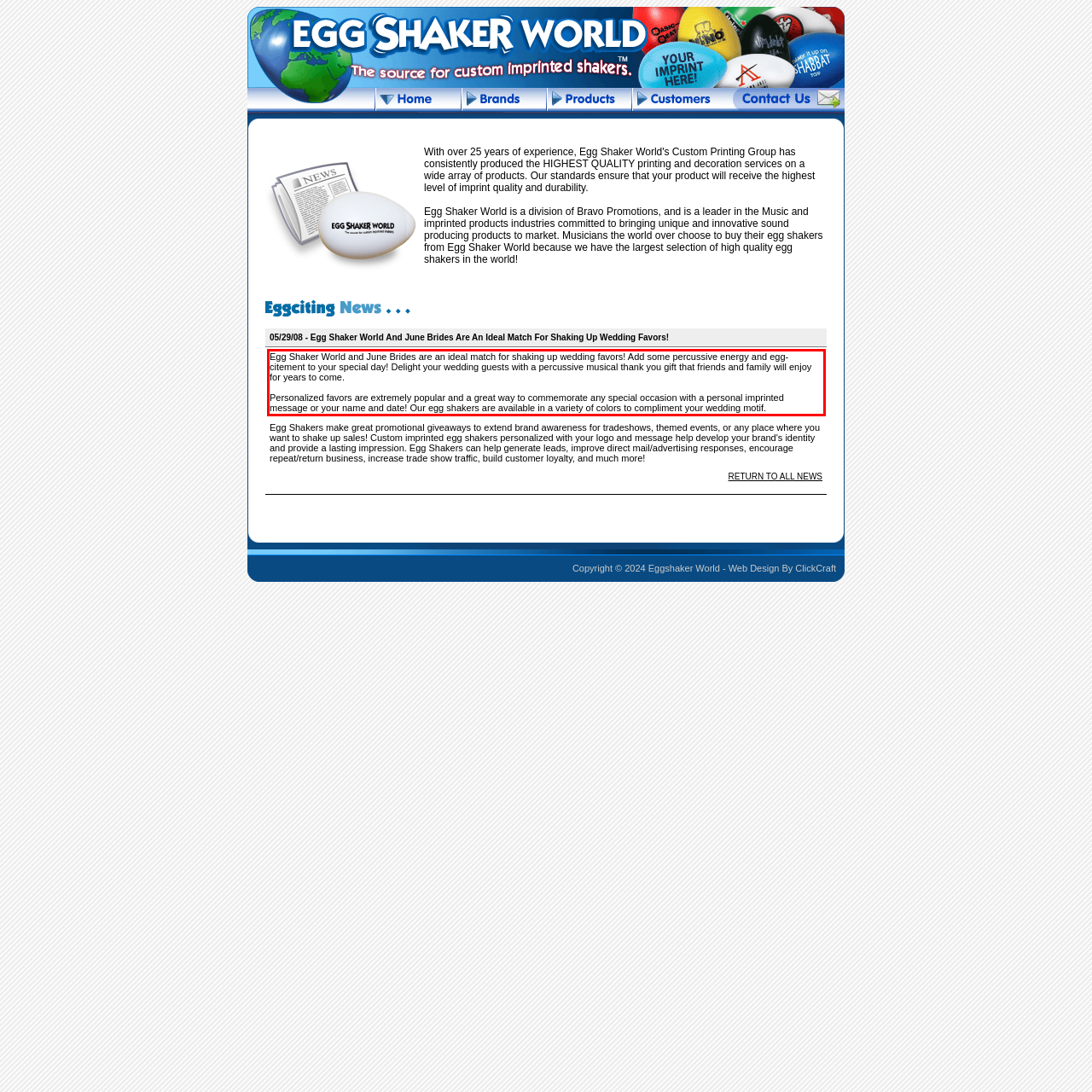The screenshot you have been given contains a UI element surrounded by a red rectangle. Use OCR to read and extract the text inside this red rectangle.

Egg Shaker World and June Brides are an ideal match for shaking up wedding favors! Add some percussive energy and egg-citement to your special day! Delight your wedding guests with a percussive musical thank you gift that friends and family will enjoy for years to come. Personalized favors are extremely popular and a great way to commemorate any special occasion with a personal imprinted message or your name and date! Our egg shakers are available in a variety of colors to compliment your wedding motif.